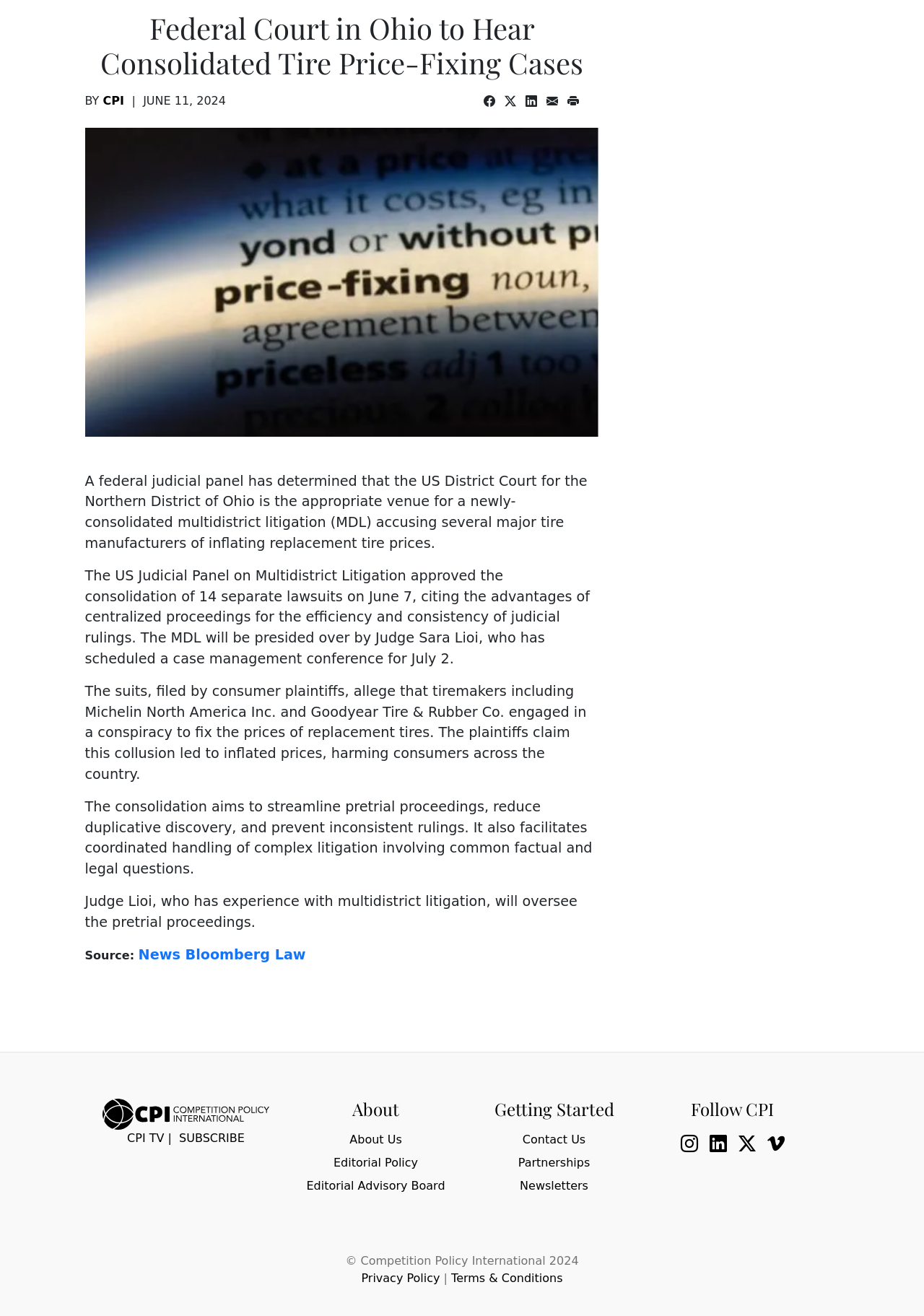Please specify the bounding box coordinates of the clickable section necessary to execute the following command: "Click the link to read more about the news".

[0.092, 0.071, 0.134, 0.082]